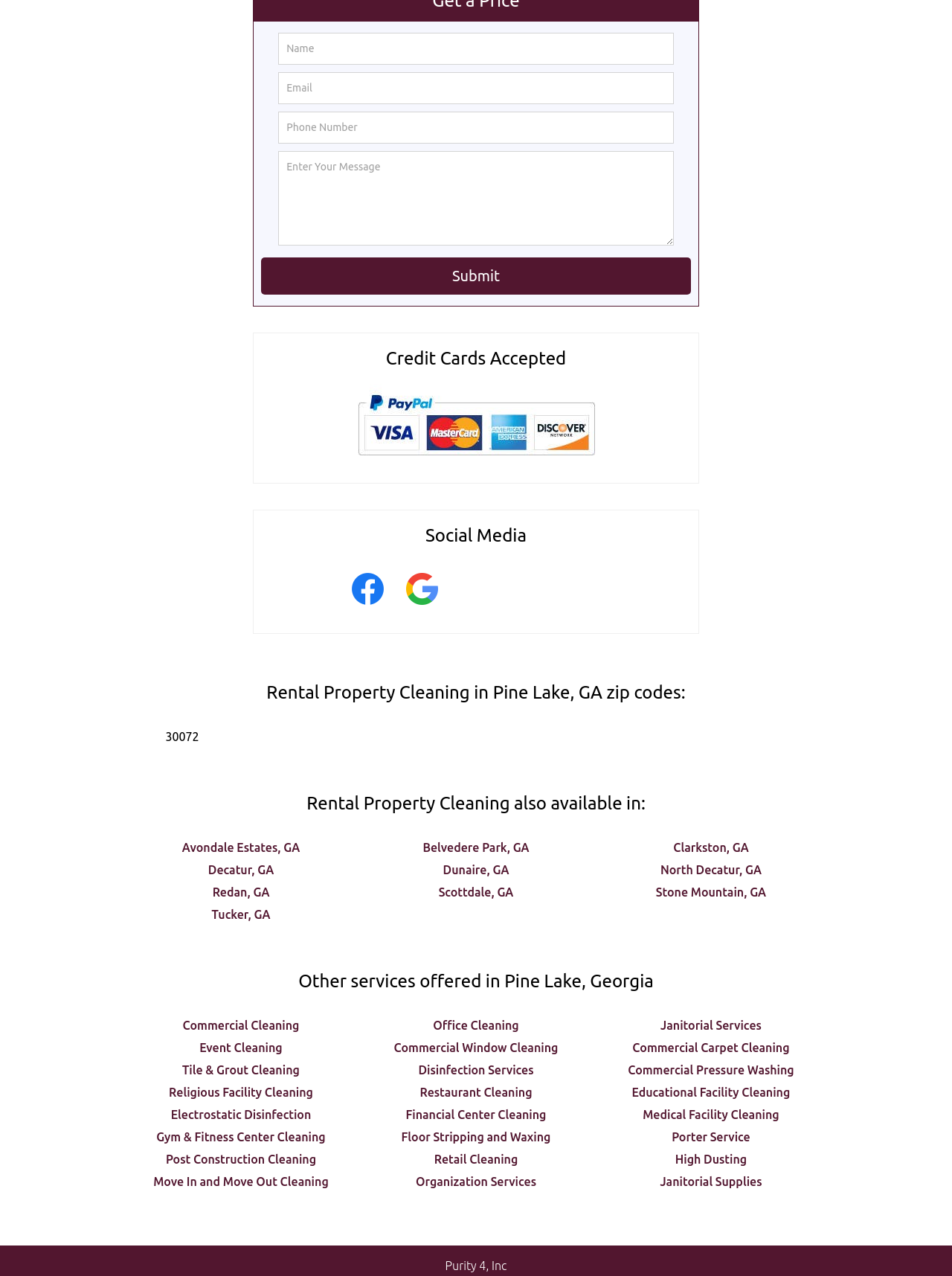What areas does Purity 4, Inc provide rental property cleaning services in?
Respond to the question with a single word or phrase according to the image.

Pine Lake, GA and surrounding areas